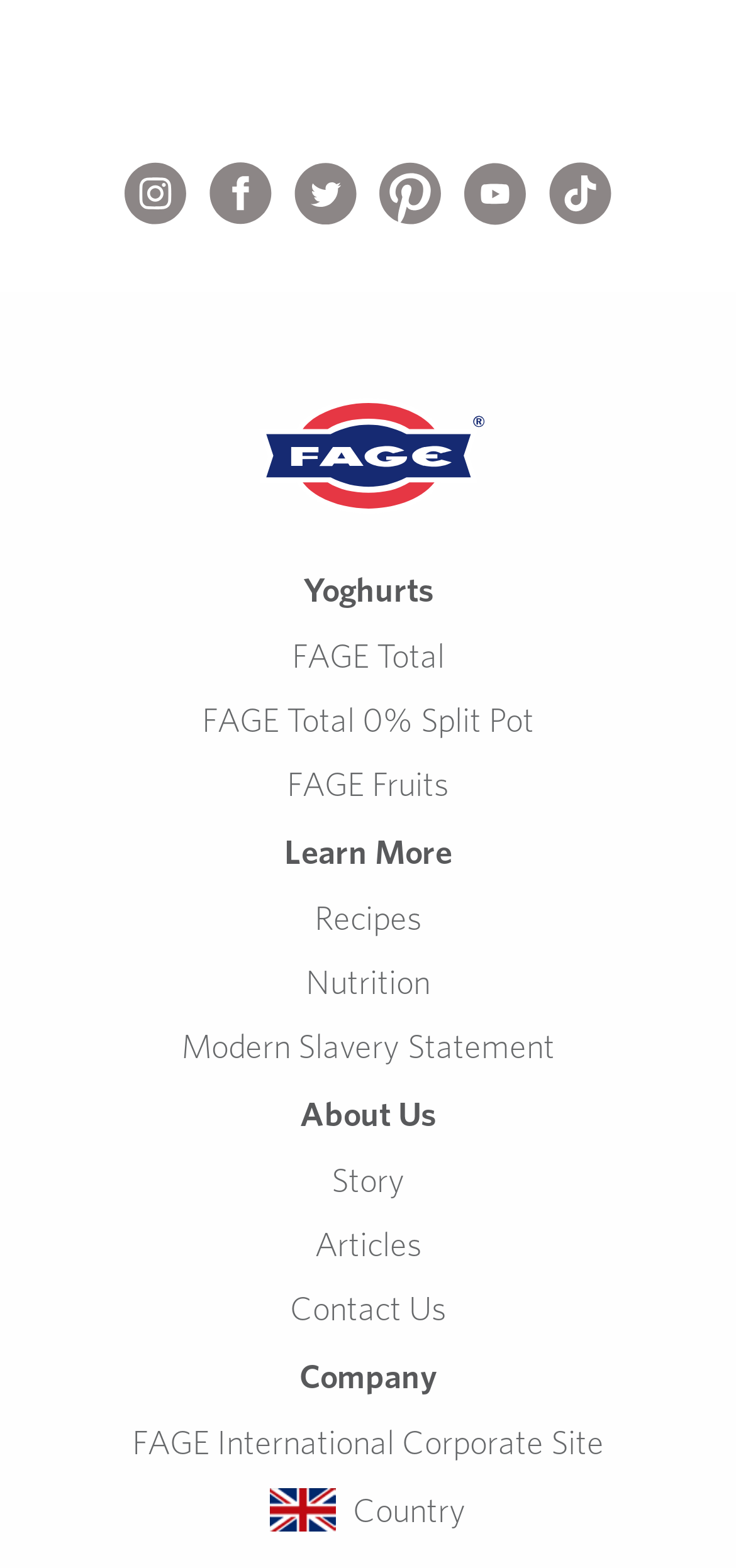Use a single word or phrase to answer this question: 
What types of yoghurts are listed?

FAGE Total, FAGE Total 0% Split Pot, FAGE Fruits